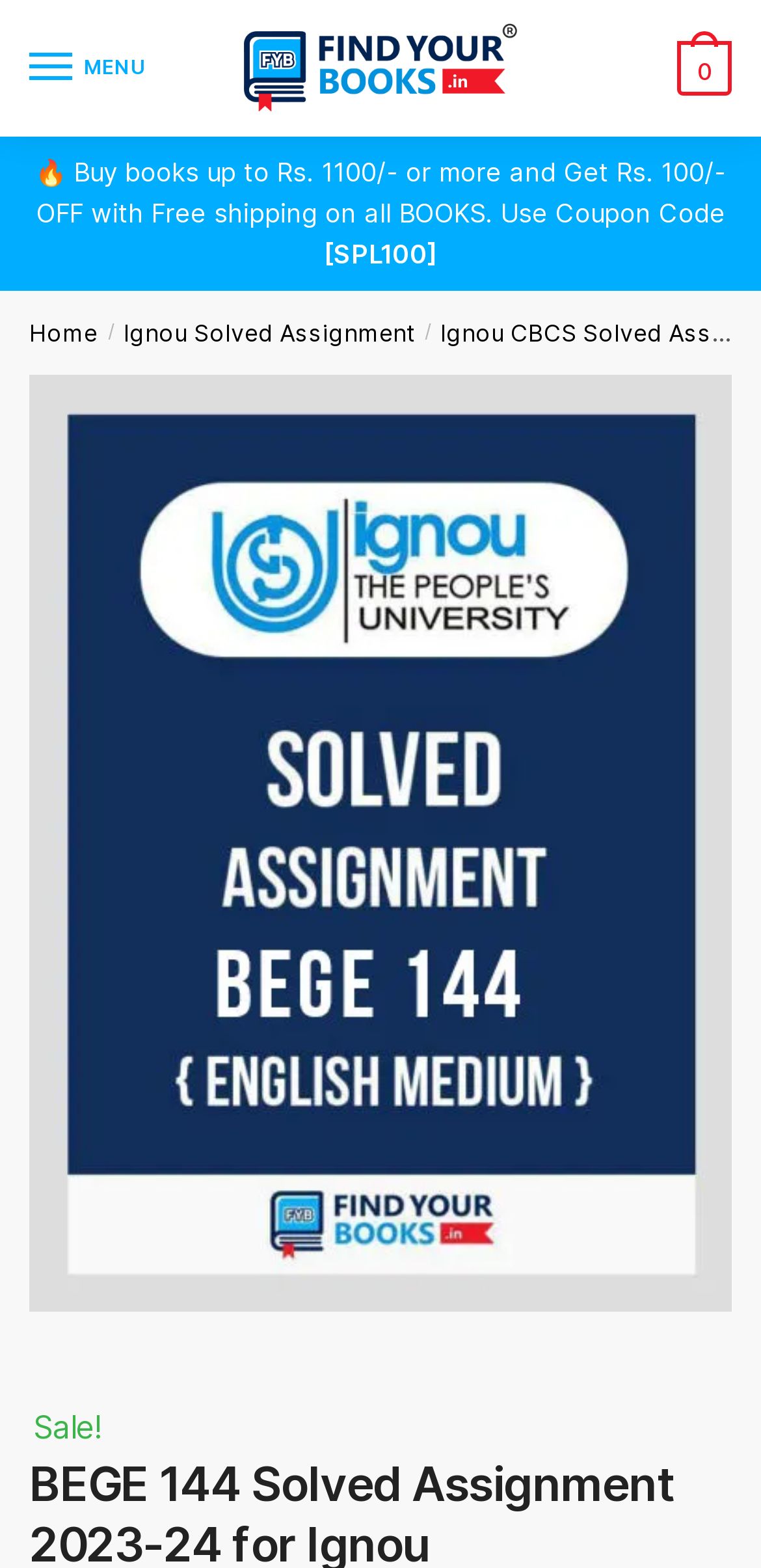Provide a thorough description of the webpage's content and layout.

The webpage is about Ignou BEGE 144 Solved Assignment 2023-24, providing resources for students to download well-prepared assignments for excellent scores. 

At the top left corner, there is a menu button labeled "MENU" which controls the site navigation. To the right of the menu button, there is a link to "Findyourbooks" accompanied by an image. On the top right corner, there is a link labeled "0". 

Below the top section, there is a promotional banner that spans the entire width of the page, offering a discount of Rs. 100/- on book purchases above Rs. 1100/- with free shipping, along with a coupon code "SPL100". 

Underneath the promotional banner, there is a breadcrumb navigation section that displays the page hierarchy. It starts with a "Home" link, followed by a separator, then a link to "Ignou Solved Assignment", and finally a link to the current page, "Ignou BEGE 144 Solved Assignment", which is accompanied by an image. 

At the bottom of the page, there is a "Sale!" label.